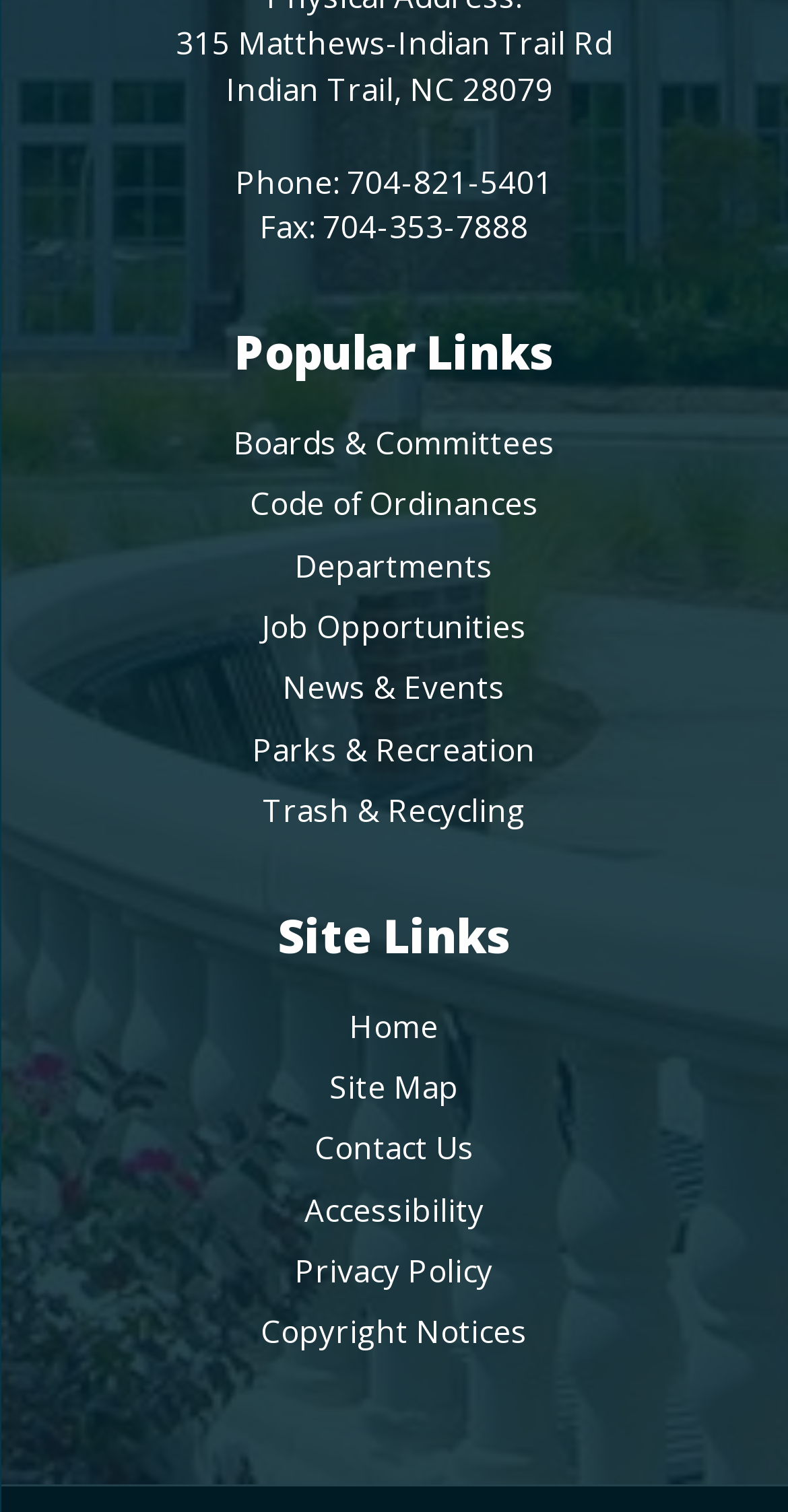Use the details in the image to answer the question thoroughly: 
How many links are there under the 'Popular Links' region?

There are 8 links listed under the 'Popular Links' region, which are 'Popular Links', 'Boards & Committees', 'Code of Ordinances', 'Departments', 'Job Opportunities', 'News & Events', 'Parks & Recreation', and 'Trash & Recycling'.